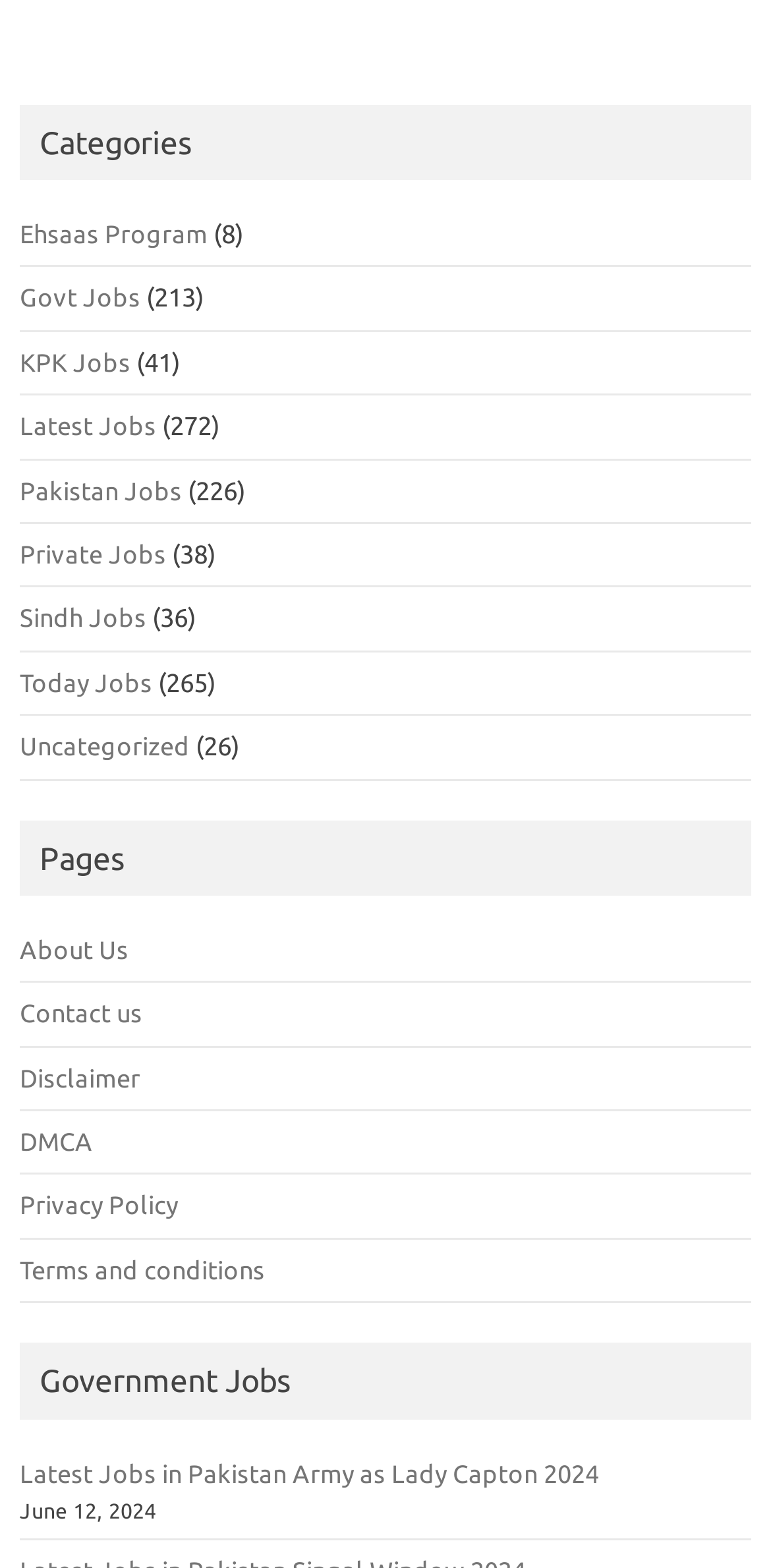What is the first government job listed on the webpage?
Use the screenshot to answer the question with a single word or phrase.

Latest Jobs in Pakistan Army as Lady Capton 2024